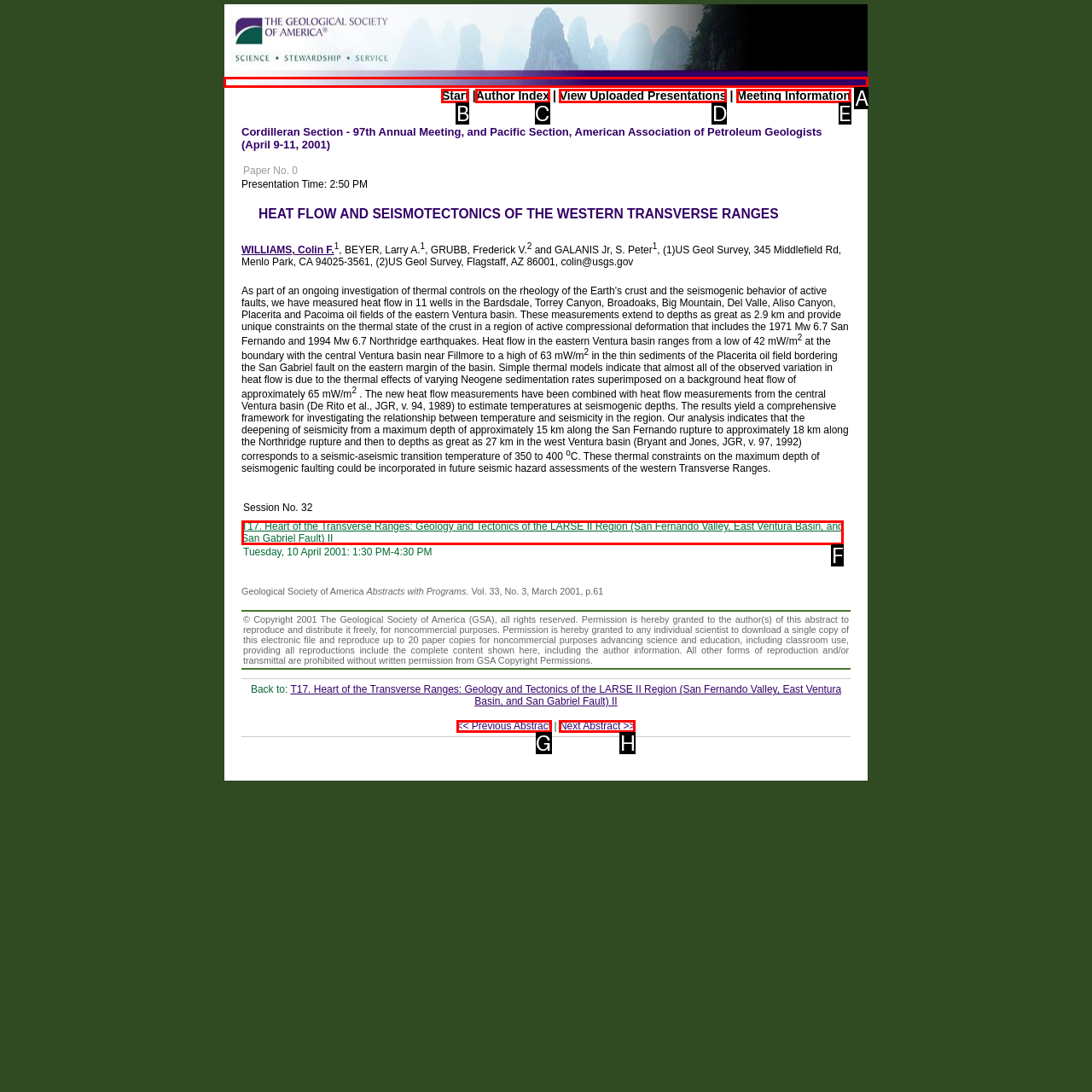Identify the HTML element to click to fulfill this task: Visit the client website
Answer with the letter from the given choices.

A